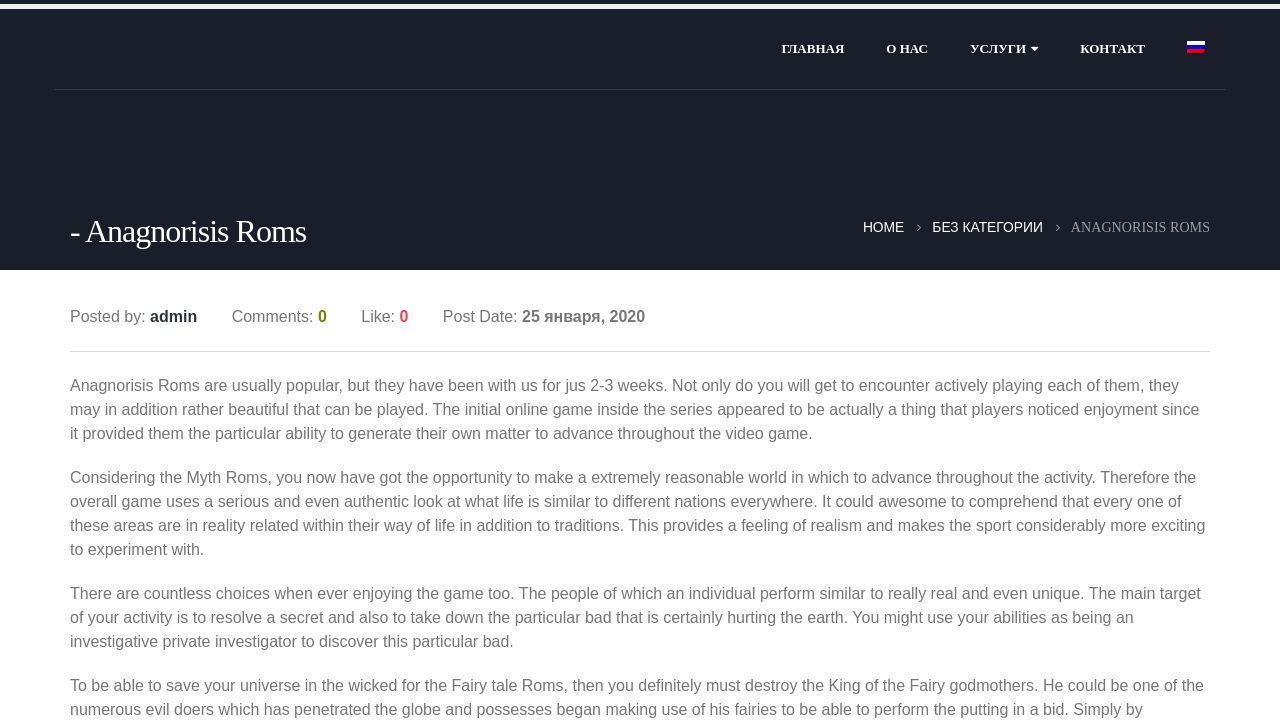What is the date of the post?
Please respond to the question thoroughly and include all relevant details.

I found the post date information in the section below the title, which says 'Post Date: 25 января, 2020'.